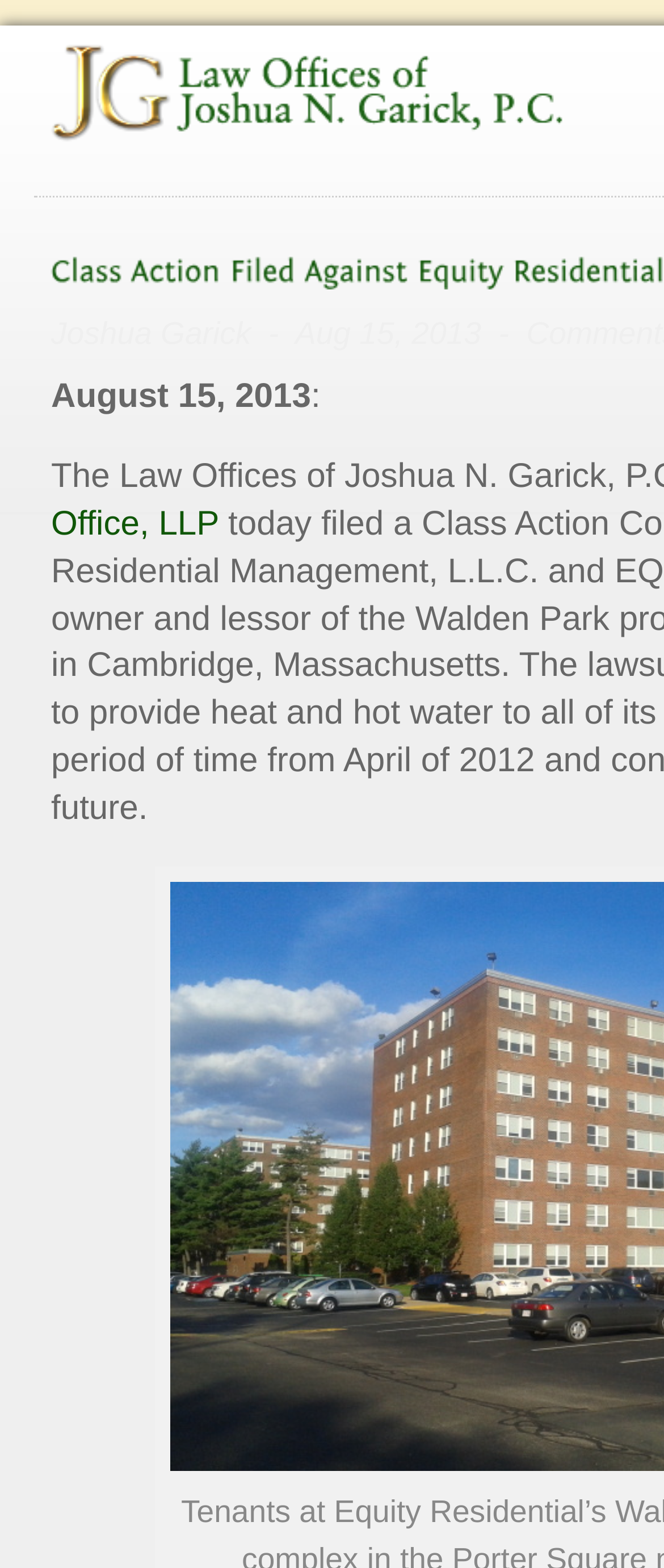Analyze and describe the webpage in a detailed narrative.

The webpage appears to be a news article or a press release about a class action lawsuit filed against Equity Residential. At the top of the page, there are five canvas elements, likely representing a series of icons or images, arranged horizontally across the page.

Below these icons, there is a link to "Joshua Garick", which is positioned to the left of a static text element containing a date range "Aug 15, 2013". This date range is separated by a dash and surrounded by non-breaking spaces.

Further down, there is another static text element displaying the date "August 15, 2013", which is positioned to the left of a colon (:) symbol. The colon is slightly to the right of the date, indicating that it is likely part of a title or a label.